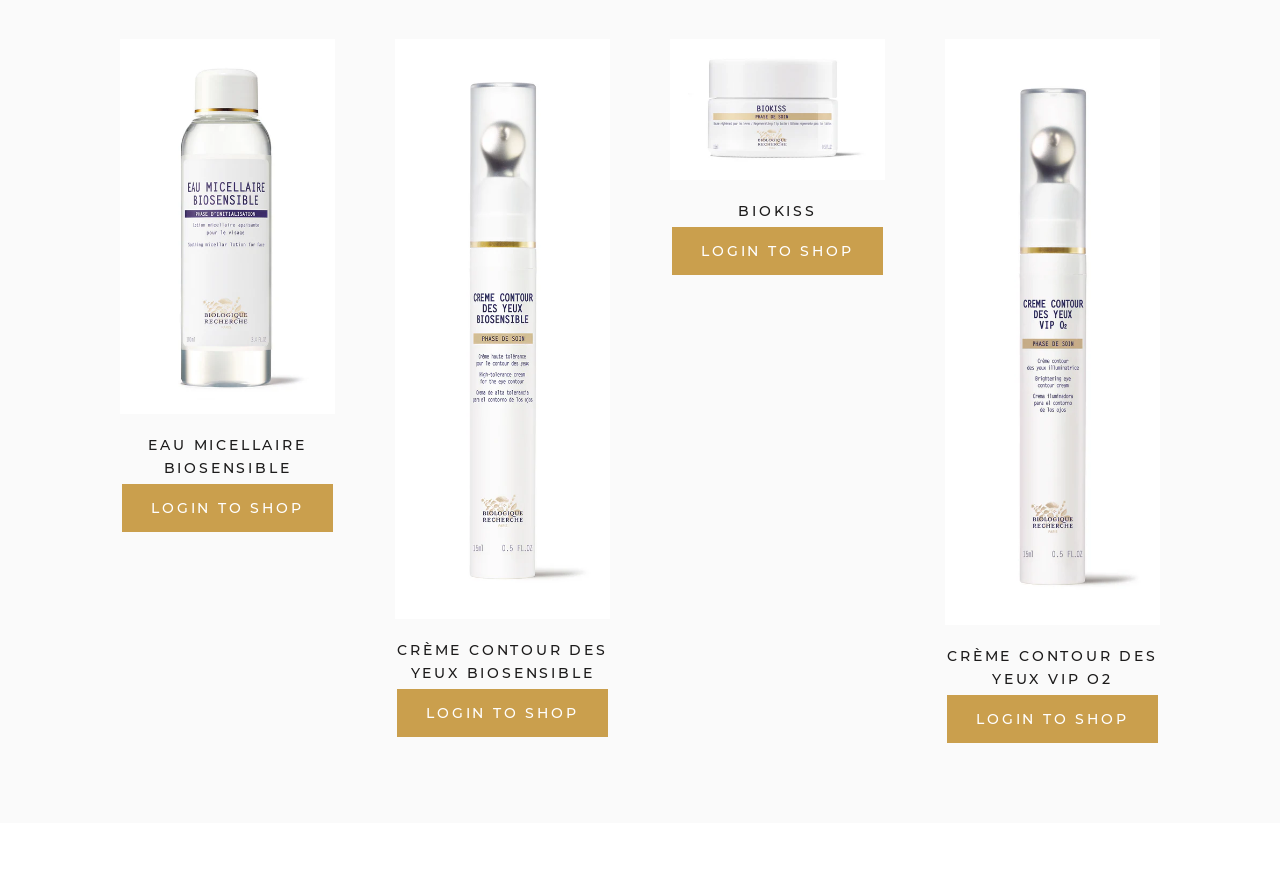Can you specify the bounding box coordinates of the area that needs to be clicked to fulfill the following instruction: "Login to shop"?

[0.096, 0.549, 0.26, 0.603]